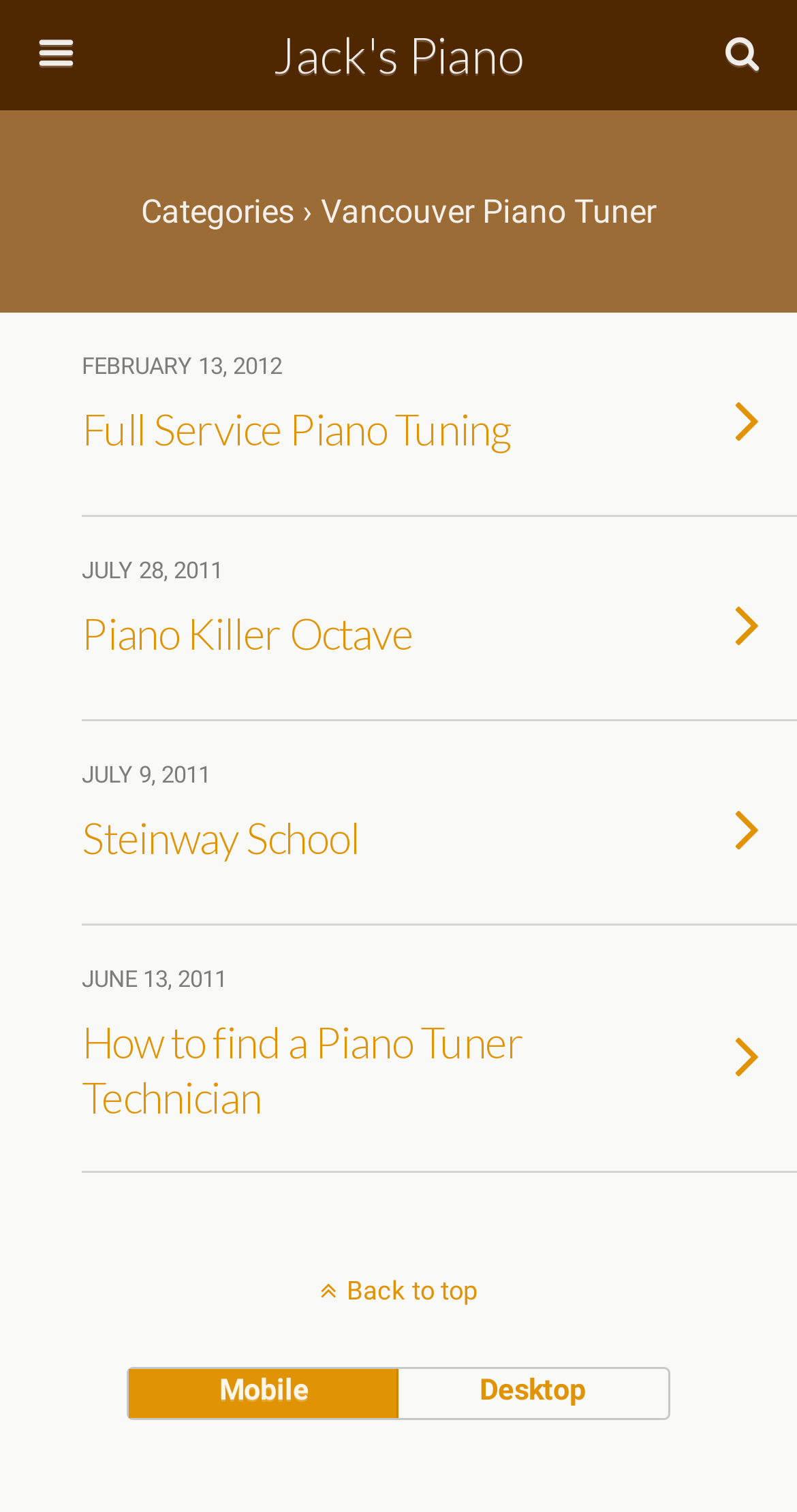Predict the bounding box coordinates of the area that should be clicked to accomplish the following instruction: "Click on Full Service Piano Tuning". The bounding box coordinates should consist of four float numbers between 0 and 1, i.e., [left, top, right, bottom].

[0.103, 0.251, 0.753, 0.315]